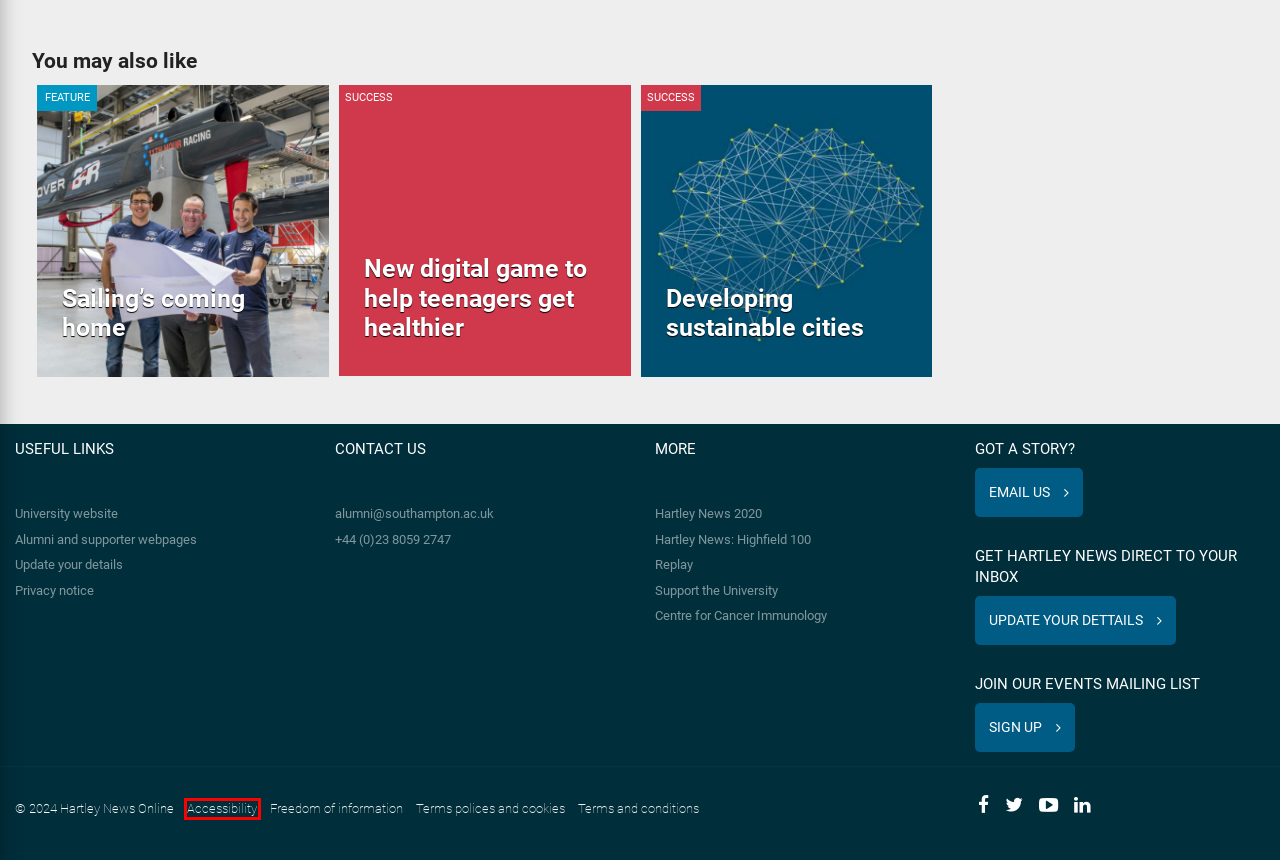You are provided with a screenshot of a webpage containing a red rectangle bounding box. Identify the webpage description that best matches the new webpage after the element in the bounding box is clicked. Here are the potential descriptions:
A. Accessibility - Hartley News Online
B. Developing Sustainable Cities|Southampton Connects Alumni|University of Southampton
C. Data Protection, Freedom of Information and Data Breach | University of Southampton
D. Centre for Cancer Immunology at Southampton
E. Privacy Notice for ODAR | University of Southampton
F. email-update-form | University of Southampton
G. University of Southampton
H. Subscribe to Distinguished Lectures mailing list | University of Southampton

A